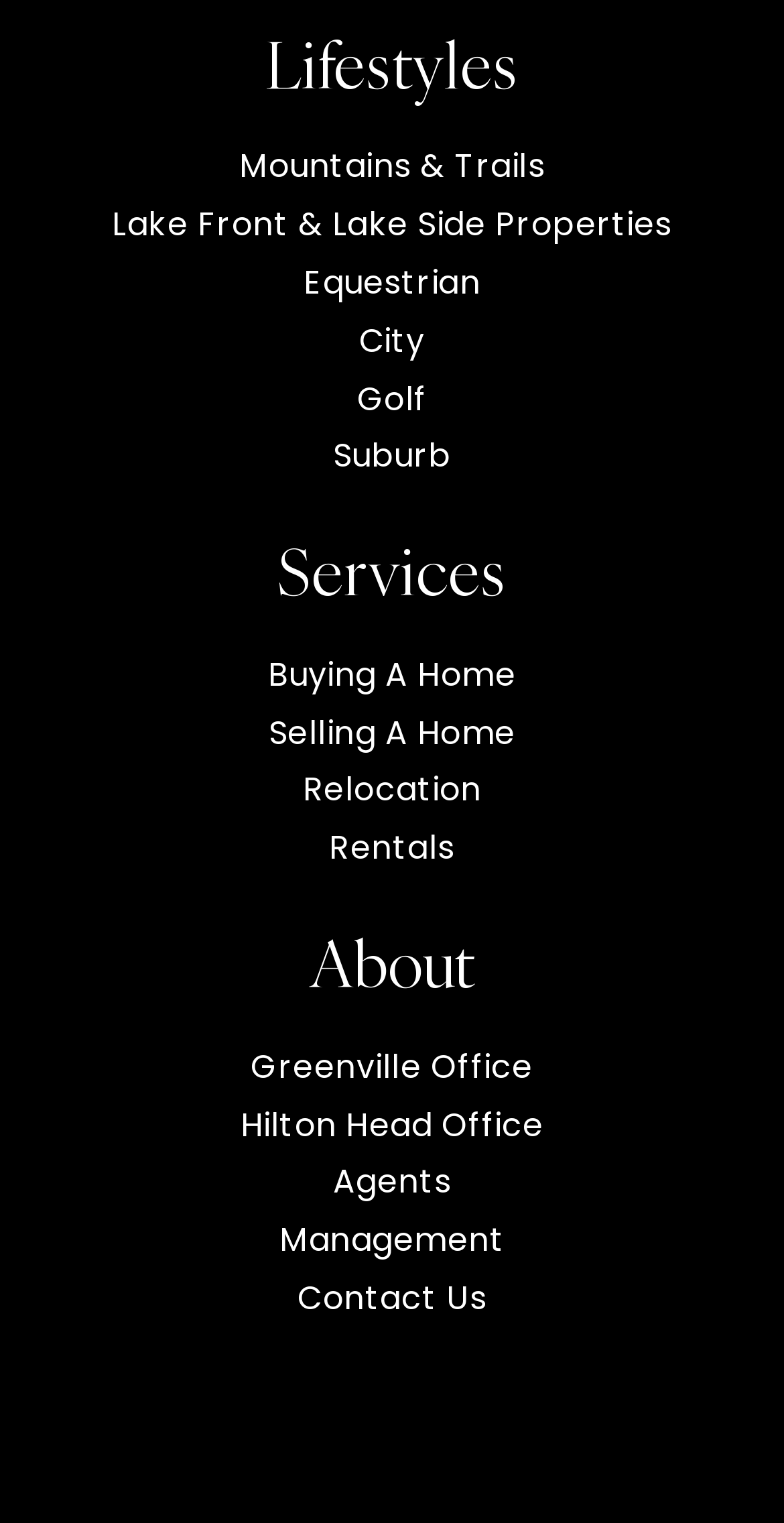What type of home can be bought or sold through this website?
Please answer the question with a single word or phrase, referencing the image.

Various